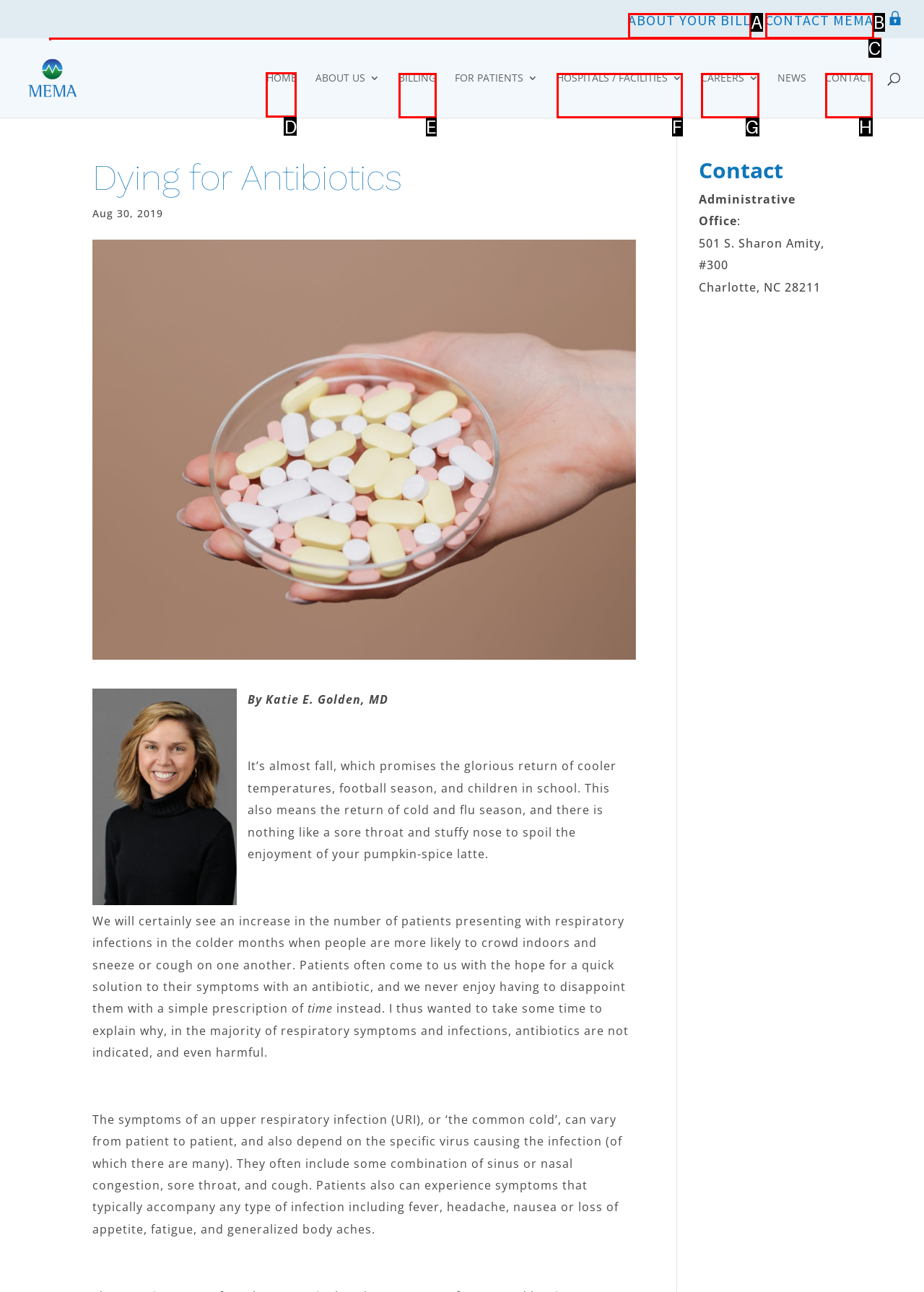Identify the correct lettered option to click in order to perform this task: Go to HOME page. Respond with the letter.

D